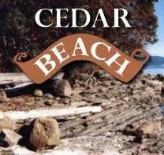Offer a detailed narrative of the image.

The image prominently features the text "CEDAR BEACH" displayed in a bold, stylized font against a scenic backdrop that captures the natural beauty of the area. The scene likely depicts a peaceful beach setting with elements such as driftwood, rocks, and trees, suggesting a serene environment perfect for relaxation or outdoor activities. This image is likely representative of Cedar Beach, a destination known for its scenic views, ideal for visitors seeking a tranquil escape into nature. The earthy colors of the landscape complement the inviting atmosphere, enticing viewers to explore the beach and enjoy its natural wonders.